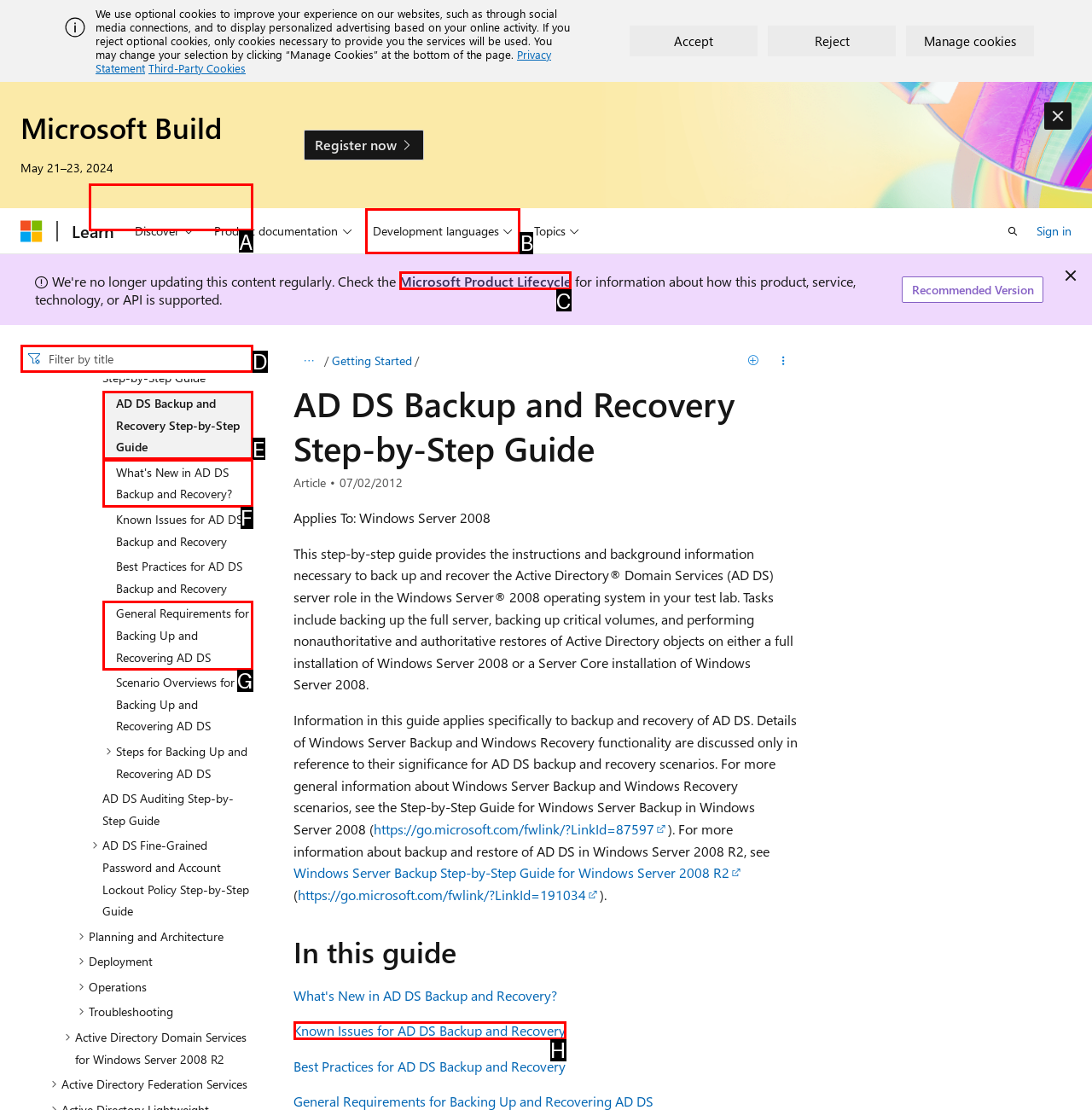From the available options, which lettered element should I click to complete this task: Go to Microsoft Product Lifecycle?

C